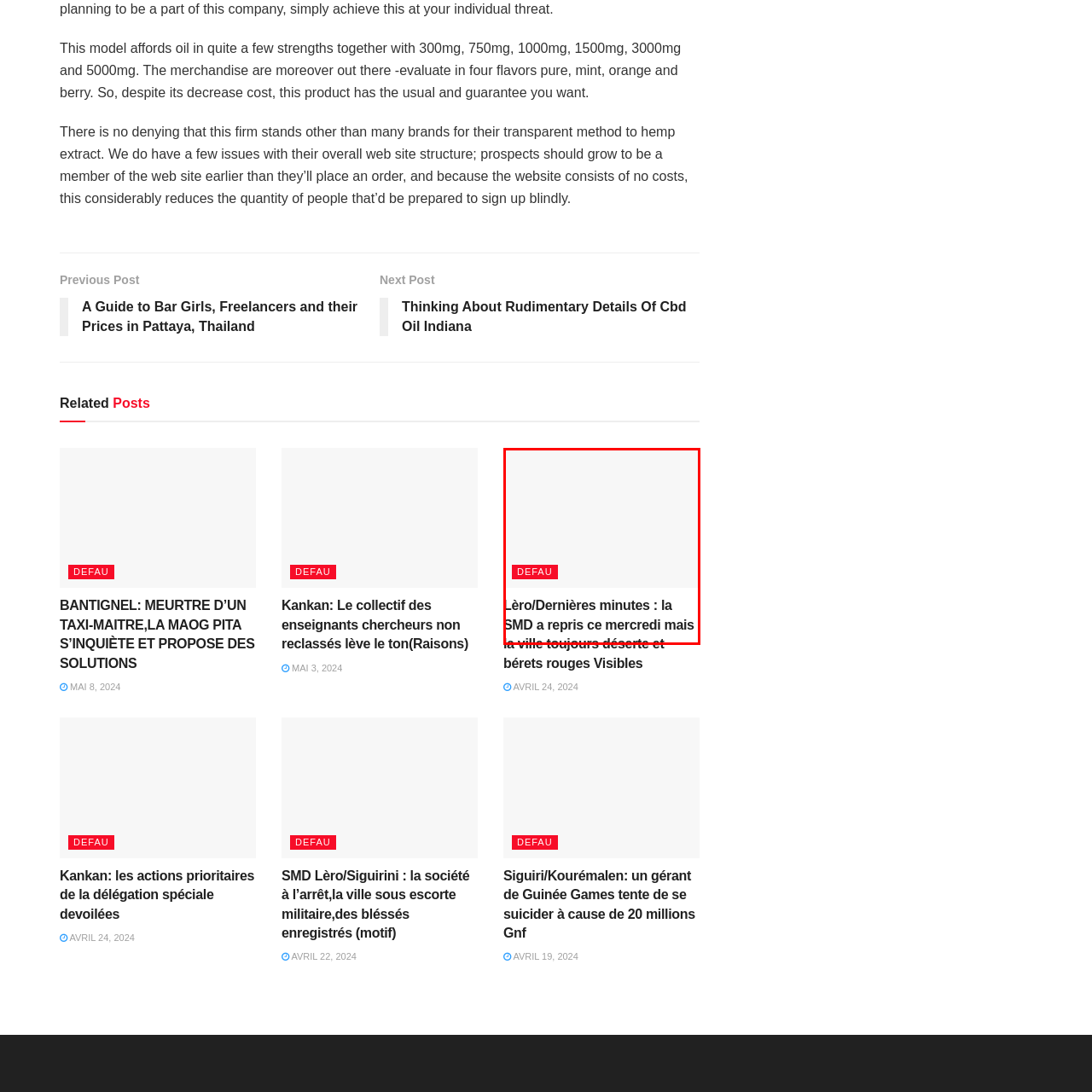Narrate the specific details and elements found within the red-bordered image.

The image features a bold headline that reads, "Lèro/Dernières minutes : la SMD a repris ce mercredi mais la ville toujours déserte et bérets rouges visibles." This translates to "Latest News: the SMD resumed on Wednesday, but the city remains deserted with visible red berets." Above the headline is a prominently displayed red button labeled "DEFAU," likely indicating a menu or action option on the website. The overall context suggests a recent event or update related to the SMD (Société Minière de Dany) and its operations in the area, highlighting a sense of urgency and possibly tension in the local environment.